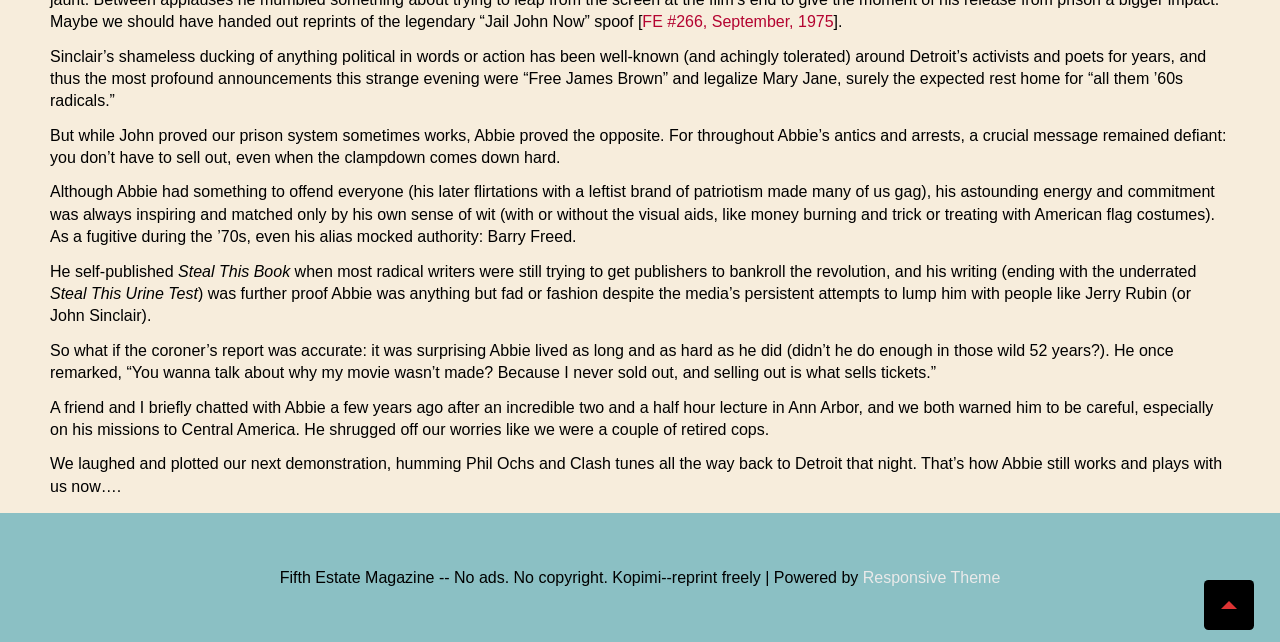Show the bounding box coordinates for the HTML element described as: "Responsive Theme".

[0.674, 0.887, 0.781, 0.913]